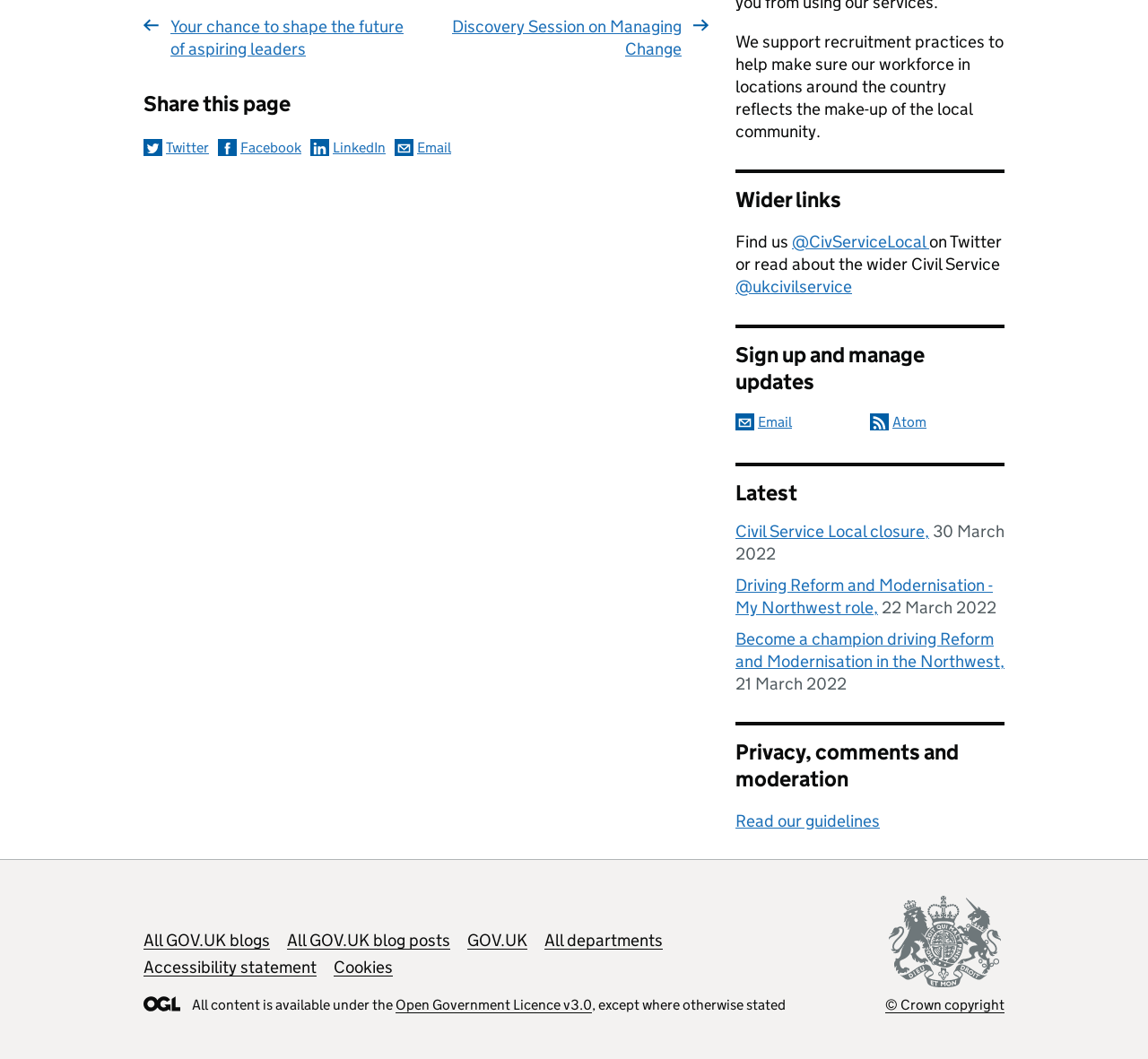What is the organization behind the webpage?
Examine the screenshot and reply with a single word or phrase.

Civil Service